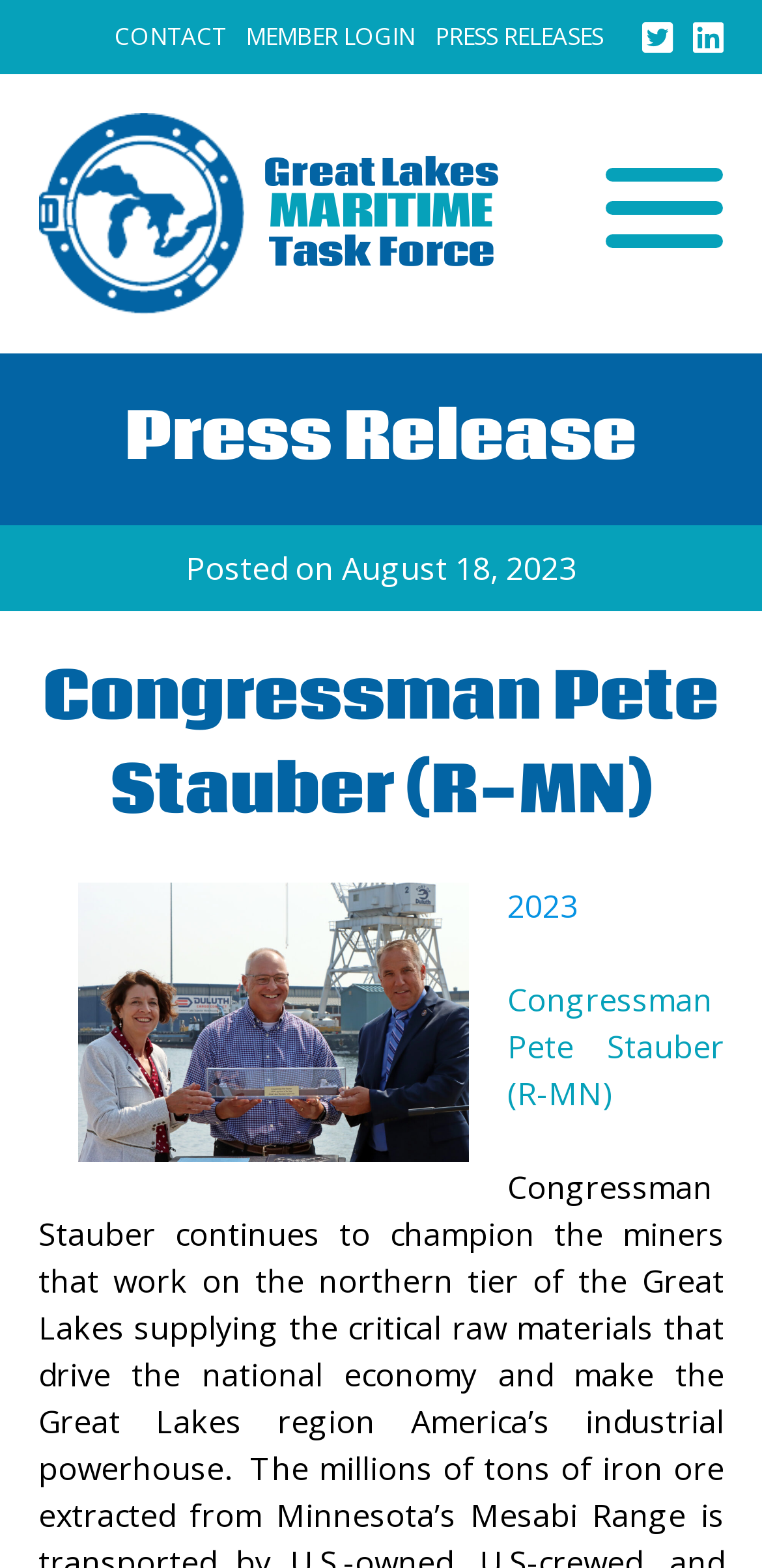Bounding box coordinates are specified in the format (top-left x, top-left y, bottom-right x, bottom-right y). All values are floating point numbers bounded between 0 and 1. Please provide the bounding box coordinate of the region this sentence describes: Great Lakes MARITIME Task Force

[0.051, 0.072, 0.654, 0.2]